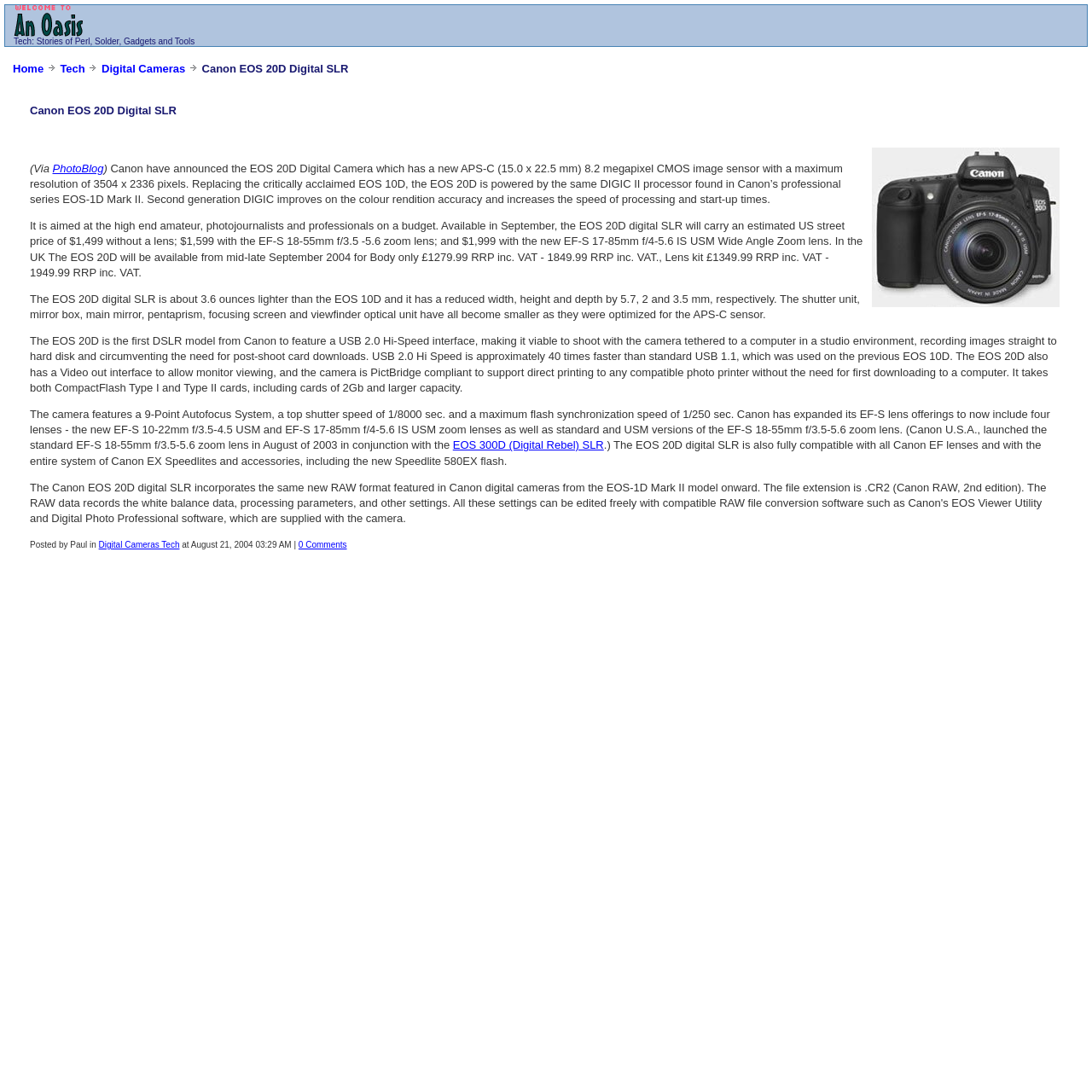Locate the bounding box coordinates of the element you need to click to accomplish the task described by this instruction: "Click the 'Home' link".

[0.012, 0.057, 0.04, 0.069]